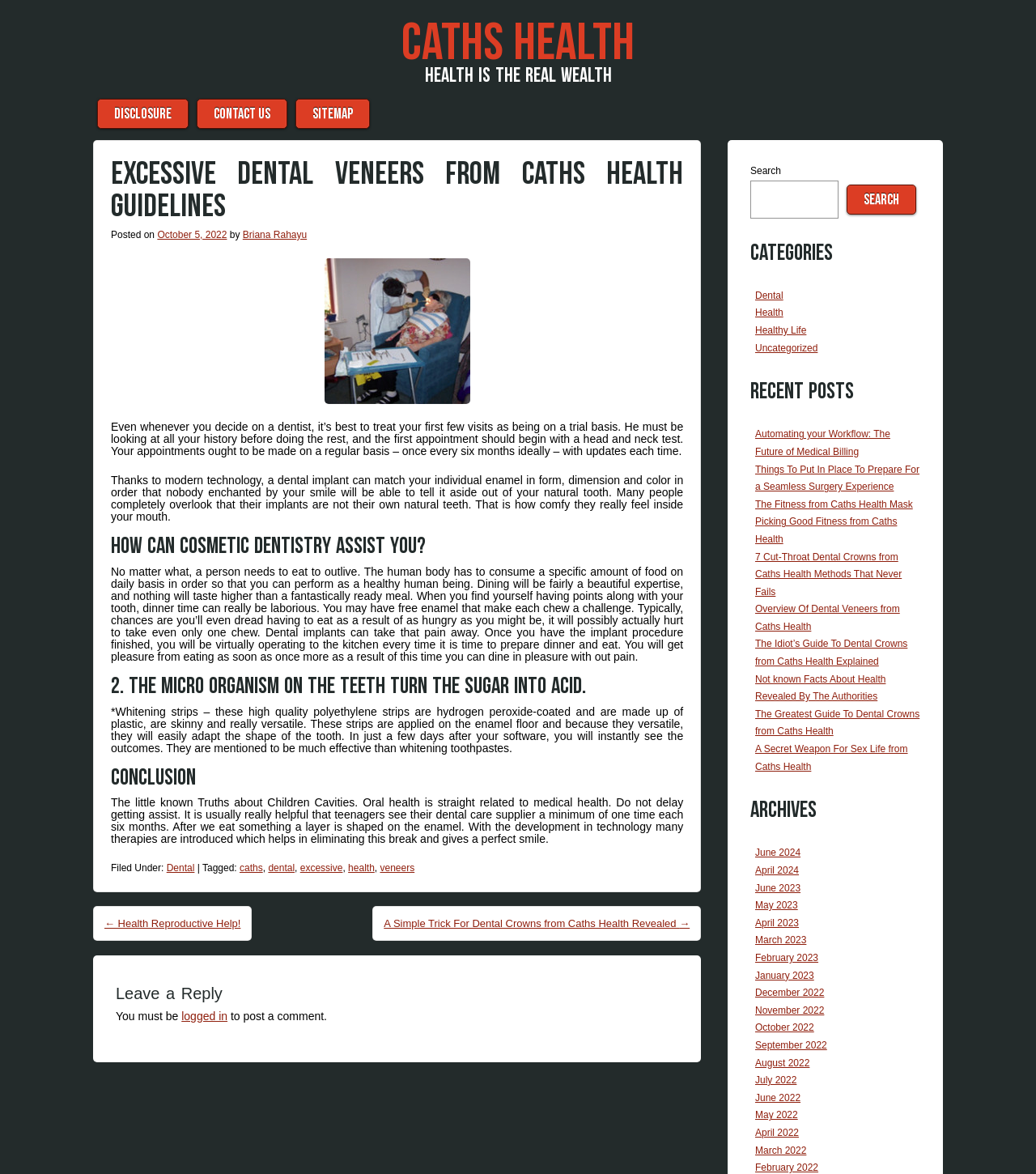What is the purpose of dental implants?
Examine the image and provide an in-depth answer to the question.

The purpose of dental implants can be inferred from the static text element within the article section, which reads 'Dental implants can take that pain away. Once you have the implant procedure finished, you will be virtually operating to the kitchen every time it is time to prepare and eat. You will get pleasure from eating as soon as once more as a result of this time you can dine in pleasure with out pain'.